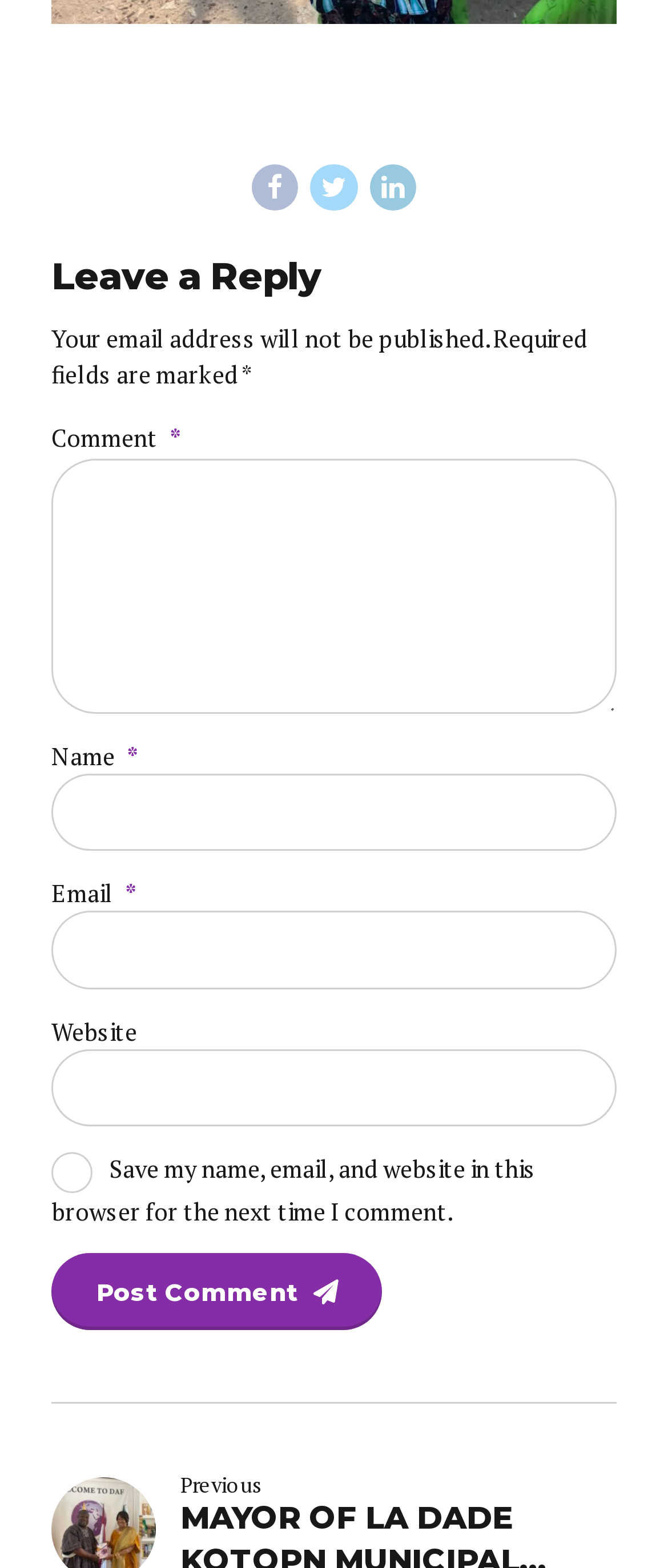Is the website field required to be filled?
Please provide a comprehensive answer to the question based on the webpage screenshot.

The website field is not required to be filled, as indicated by the lack of a 'Required field' label next to the field, and the fact that the 'required' attribute is set to False for this field.